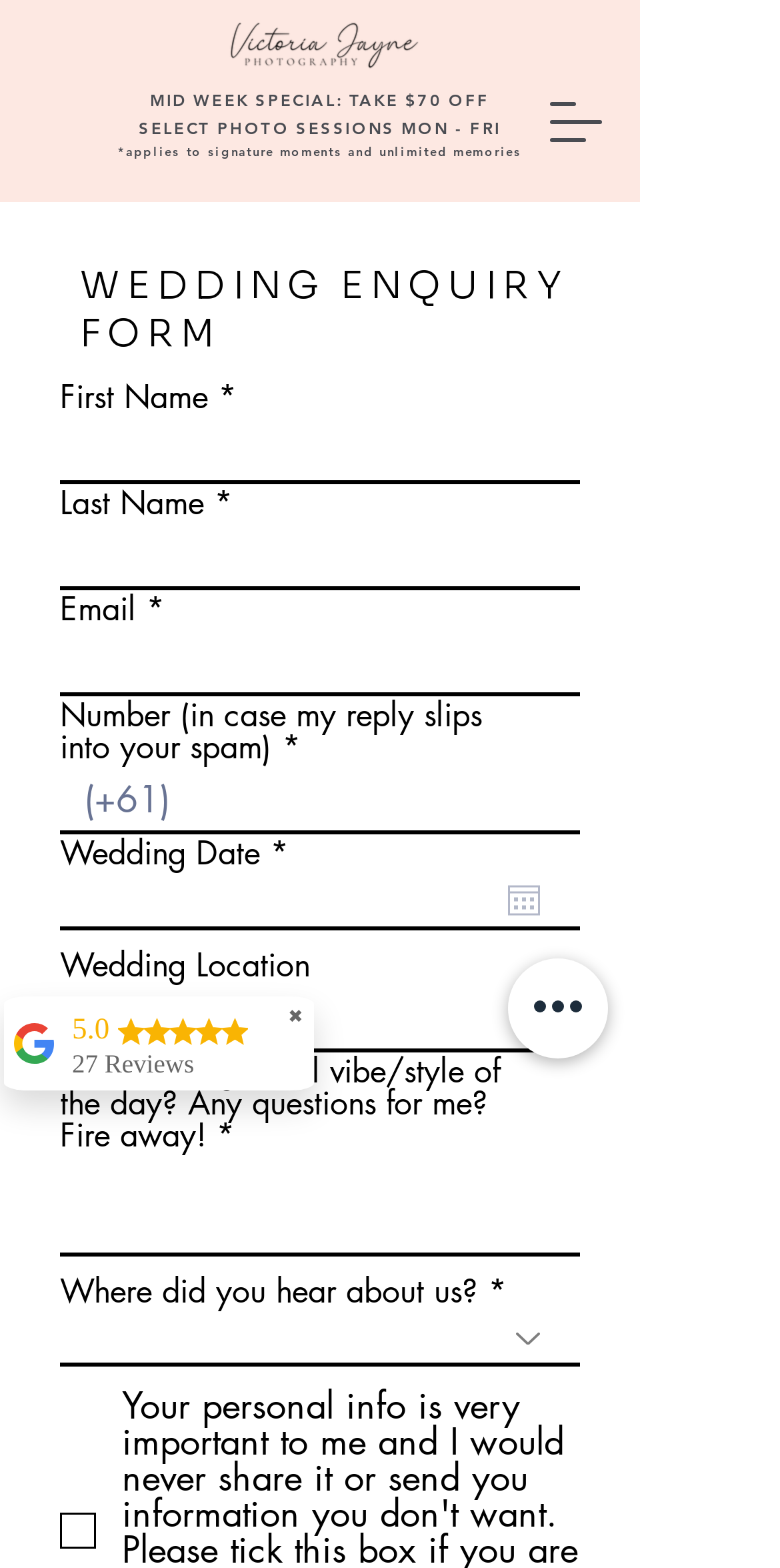What is required to submit the wedding enquiry form?
Using the image provided, answer with just one word or phrase.

First name, last name, email, number, and wedding date